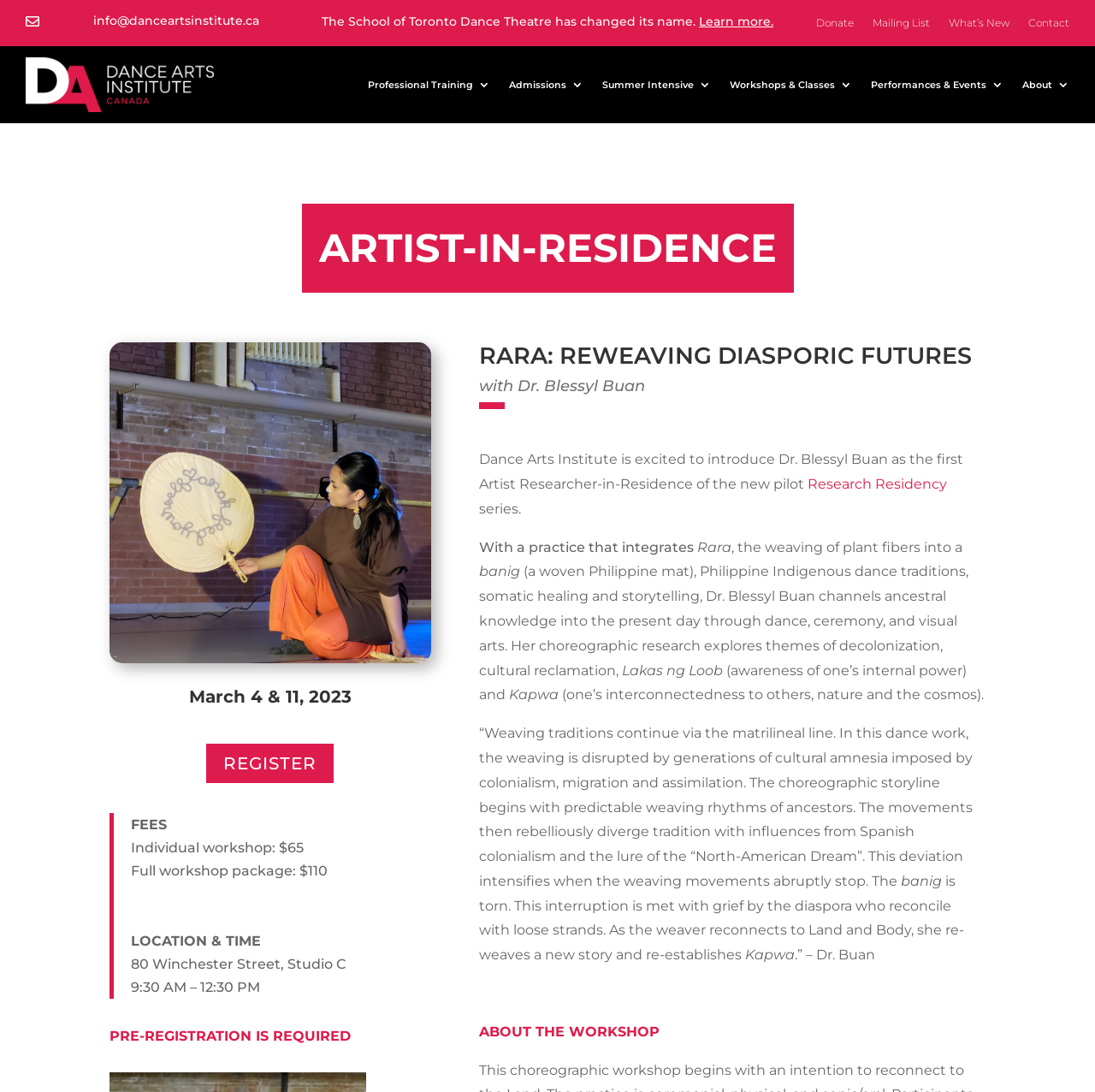Look at the image and write a detailed answer to the question: 
What is the name of the Artist-in-Residence?

I found the answer by looking at the heading 'RARA: REWEAVING DIASPORIC FUTURES' and the subsequent heading 'with Dr. Blessyl Buan', which indicates that Dr. Blessyl Buan is the Artist-in-Residence.